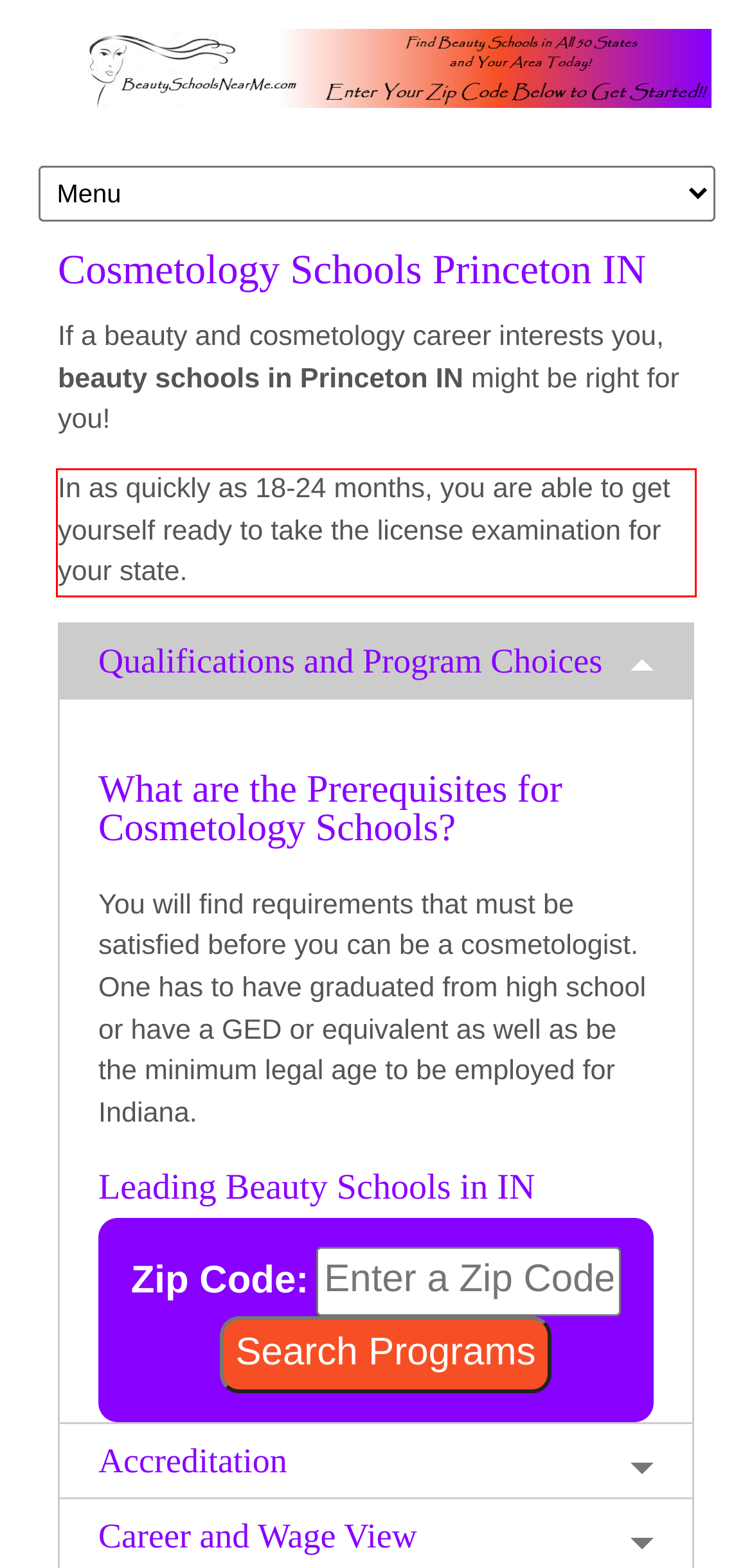In the screenshot of the webpage, find the red bounding box and perform OCR to obtain the text content restricted within this red bounding box.

In as quickly as 18-24 months, you are able to get yourself ready to take the license examination for your state.